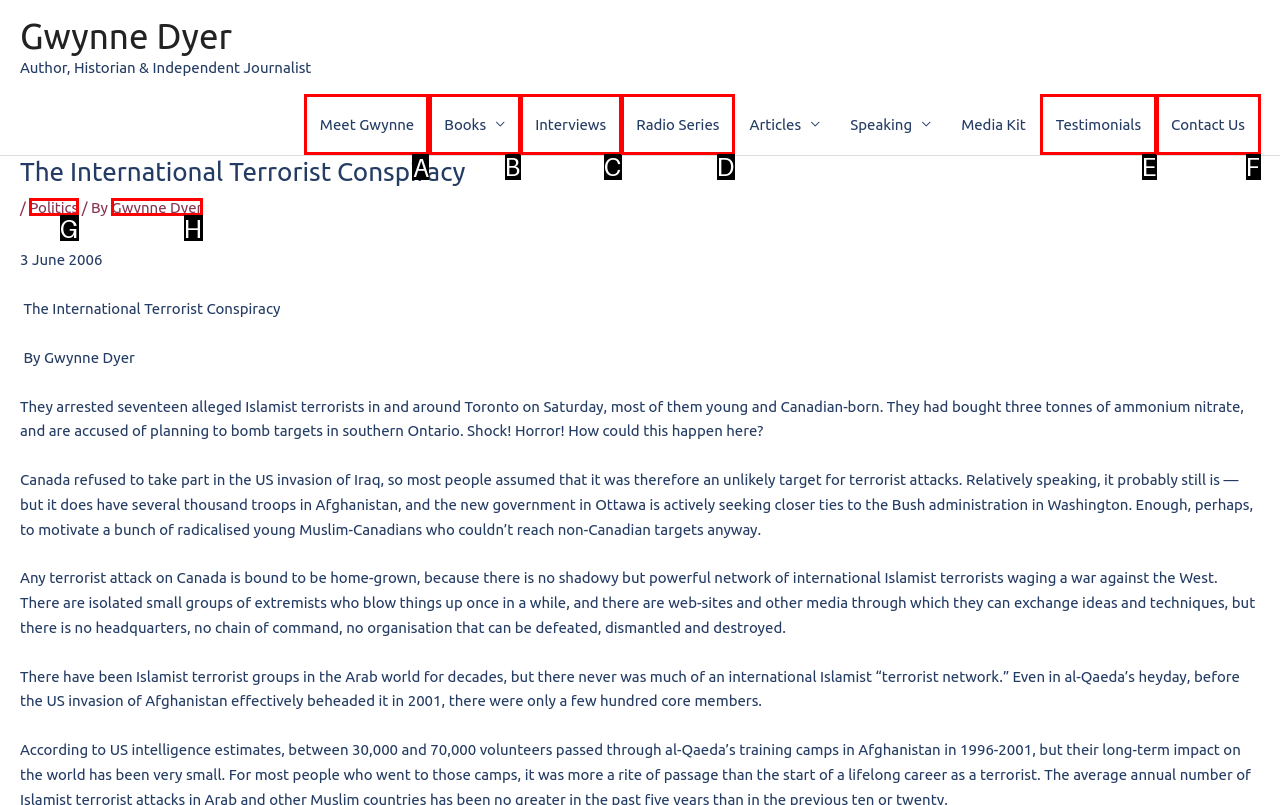Identify the letter of the UI element you should interact with to perform the task: Click on the 'Meet Gwynne' link
Reply with the appropriate letter of the option.

A